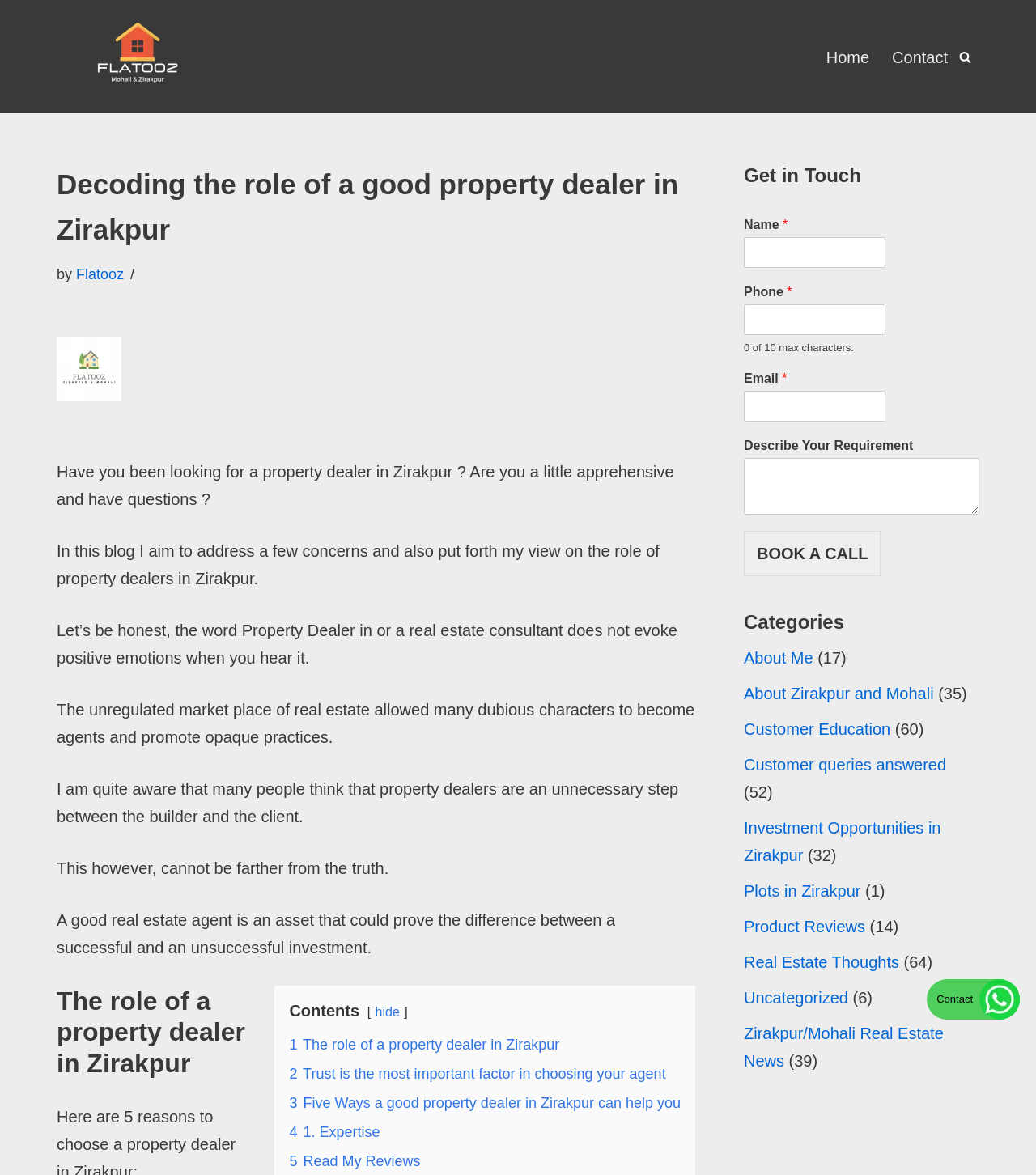What is the purpose of the form on the right side of the webpage?
Provide a detailed answer to the question using information from the image.

The form on the right side of the webpage has input fields for name, phone, email, and a description of requirements, along with a 'BOOK A CALL' button. This suggests that the purpose of the form is to allow users to get in touch with the website owner or agent.